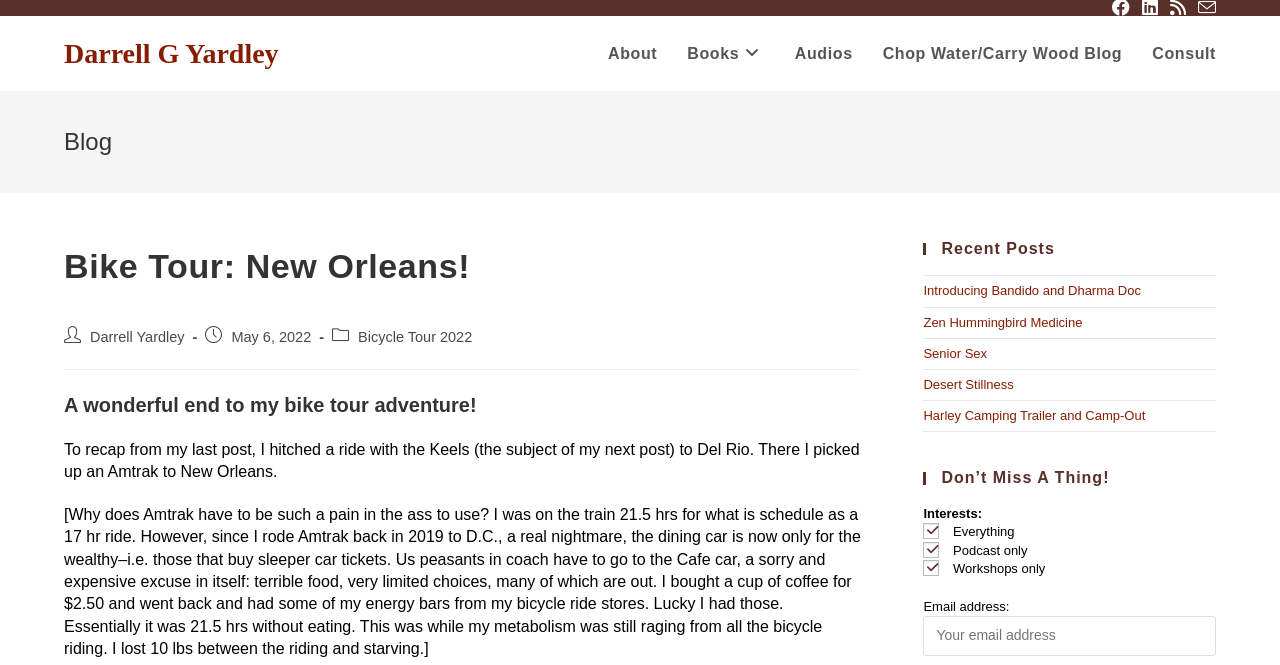Show the bounding box coordinates of the region that should be clicked to follow the instruction: "Check the 'Everything' checkbox."

[0.721, 0.787, 0.734, 0.811]